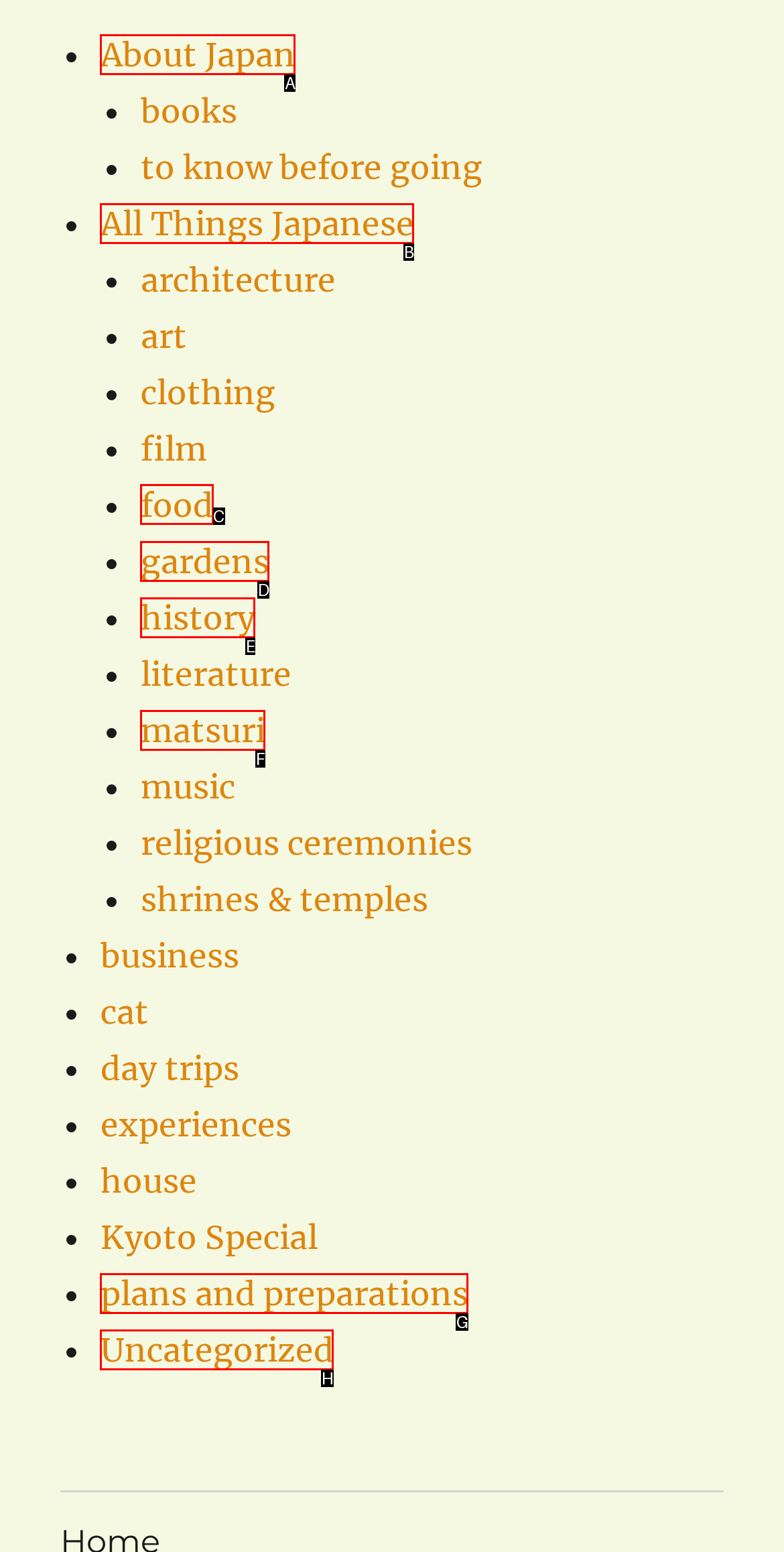Given the task: Discover 'Japanese food', point out the letter of the appropriate UI element from the marked options in the screenshot.

C